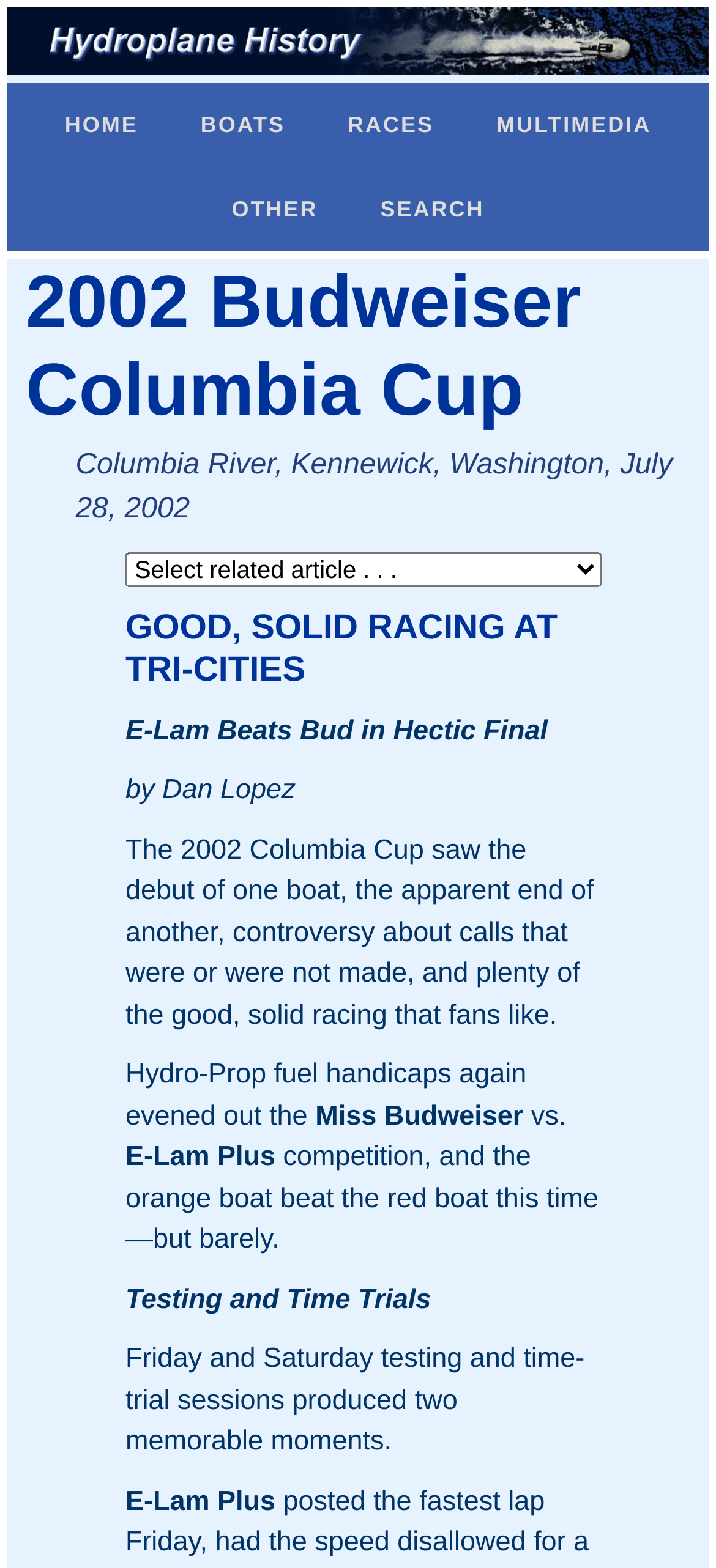Who wrote the article about the 2002 Columbia Cup?
Based on the visual information, provide a detailed and comprehensive answer.

I found the answer by looking at the StaticText element with the text 'by Dan Lopez' which indicates the author of the article.